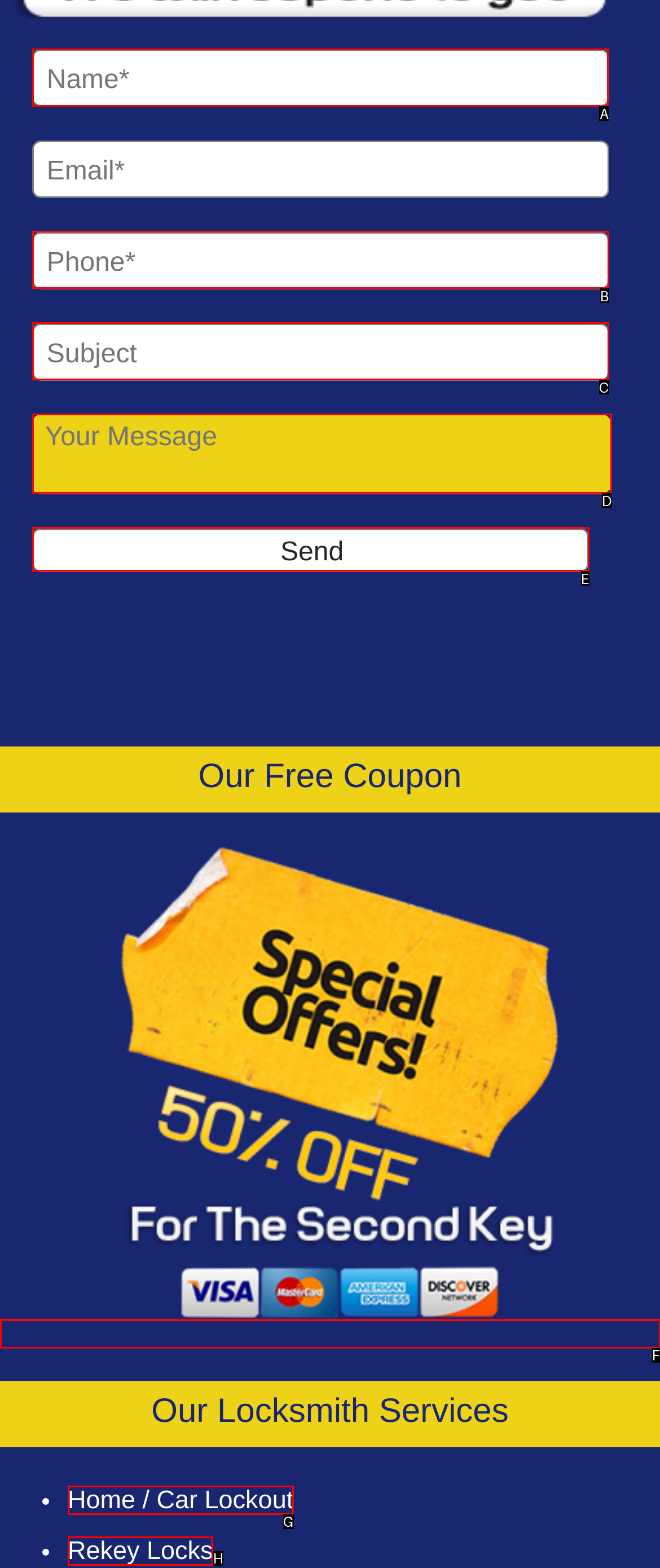Choose the UI element to click on to achieve this task: Enter your name. Reply with the letter representing the selected element.

A